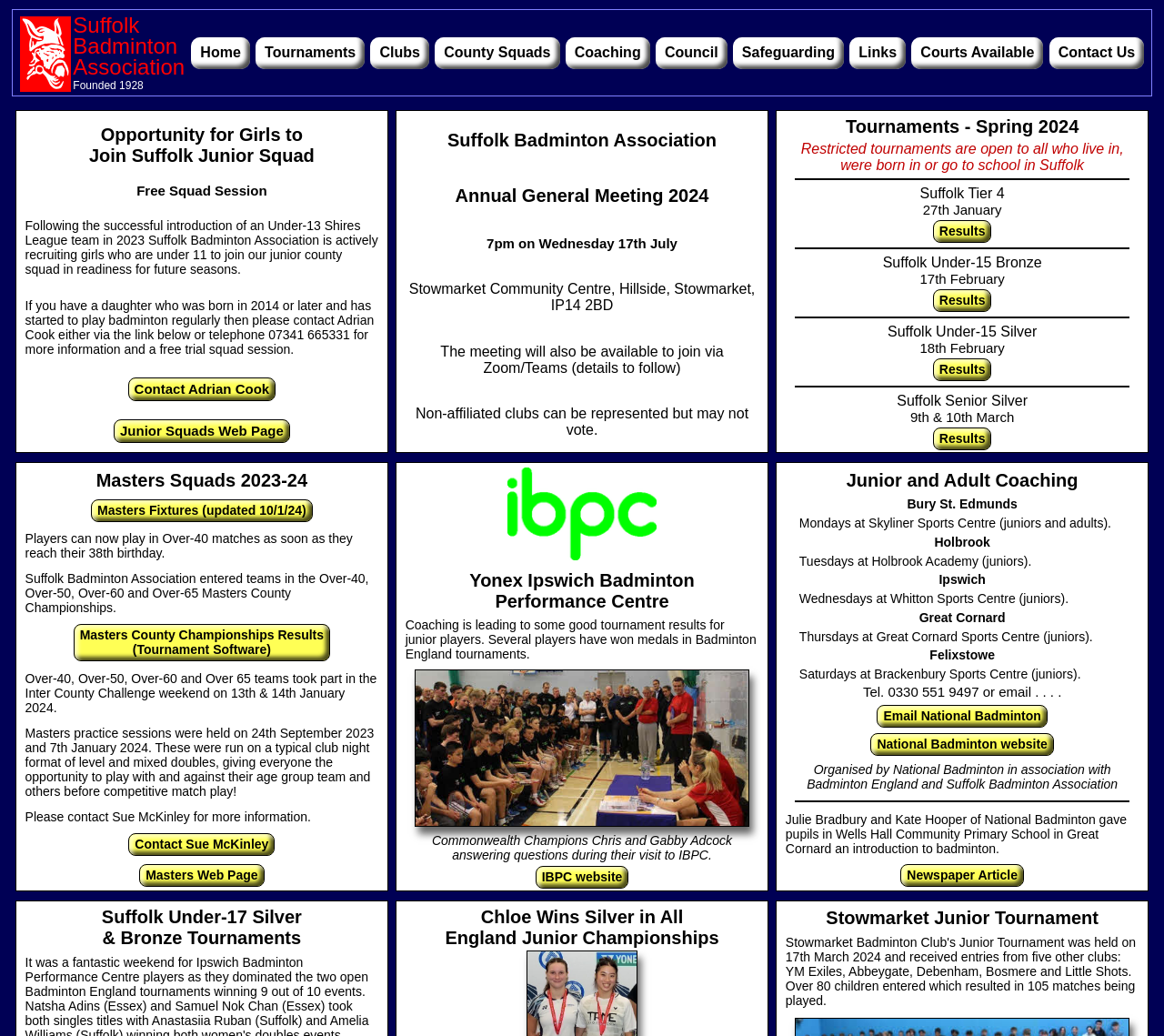Identify the bounding box coordinates of the specific part of the webpage to click to complete this instruction: "Check the 'Masters Squads 2023-24' information".

[0.022, 0.454, 0.325, 0.475]